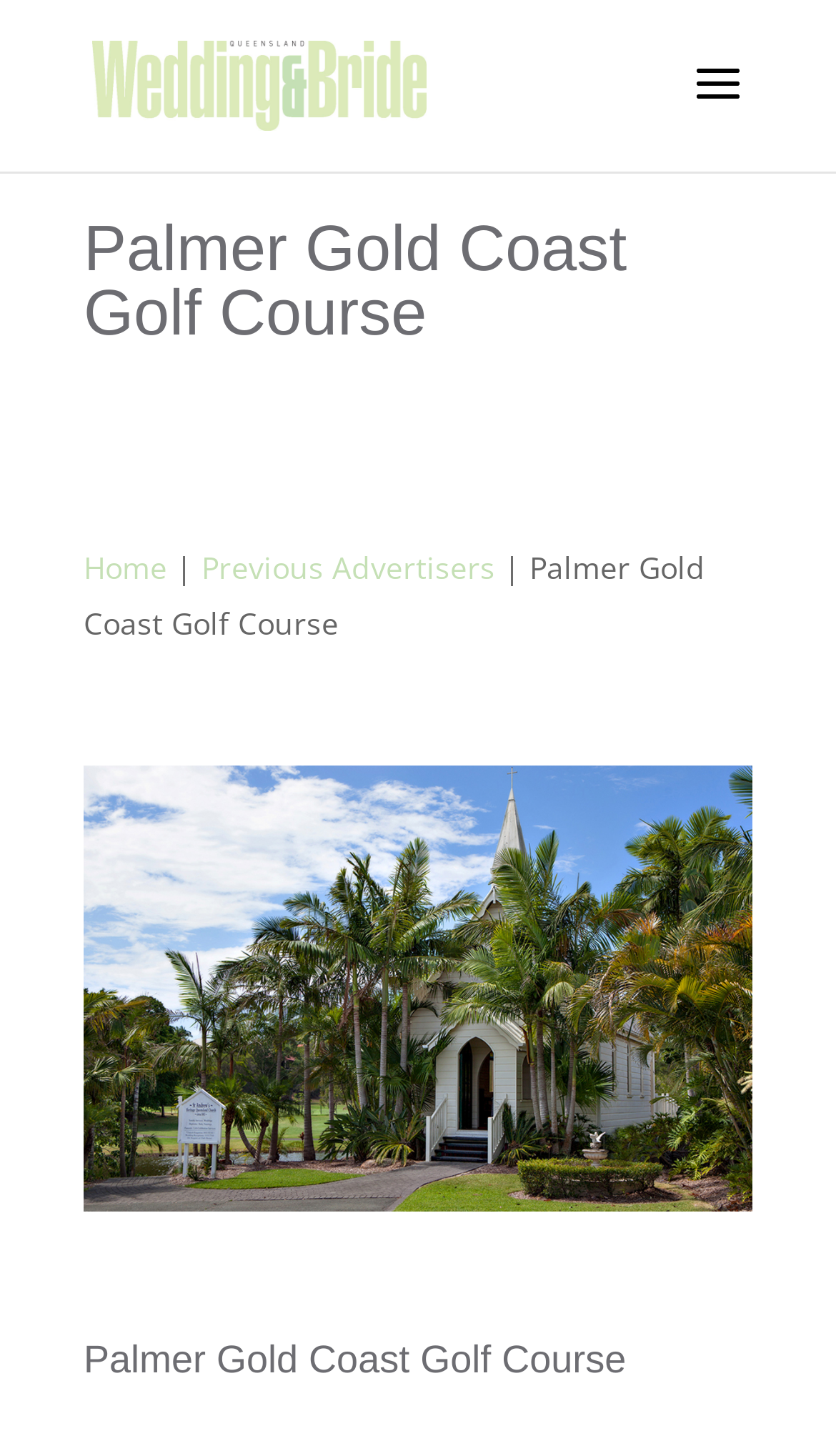Use a single word or phrase to answer the question:
How many navigation links are there?

3